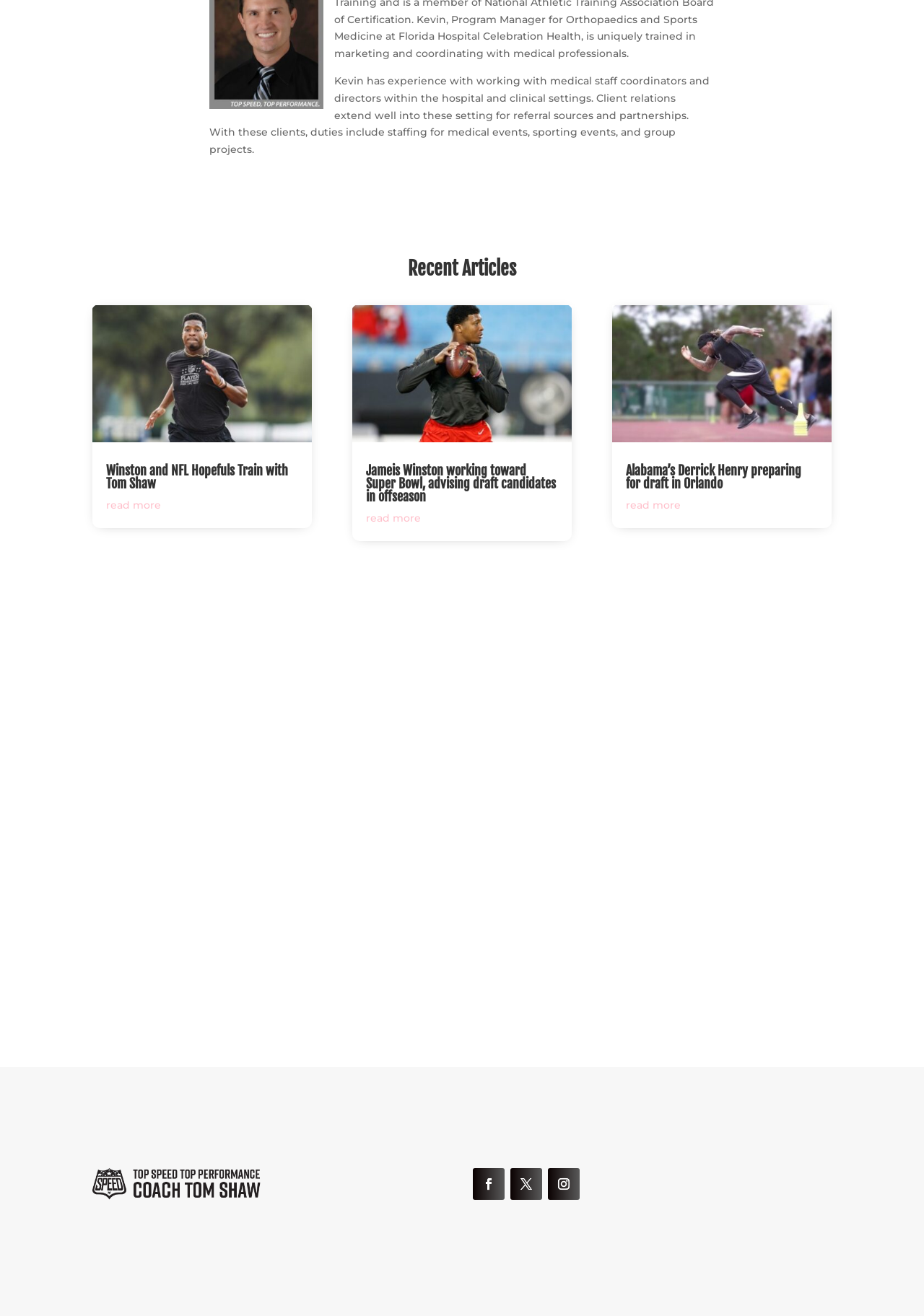Given the element description: "name="et_pb_signup_email" placeholder="Email"", predict the bounding box coordinates of the UI element it refers to, using four float numbers between 0 and 1, i.e., [left, top, right, bottom].

[0.718, 0.944, 0.9, 0.97]